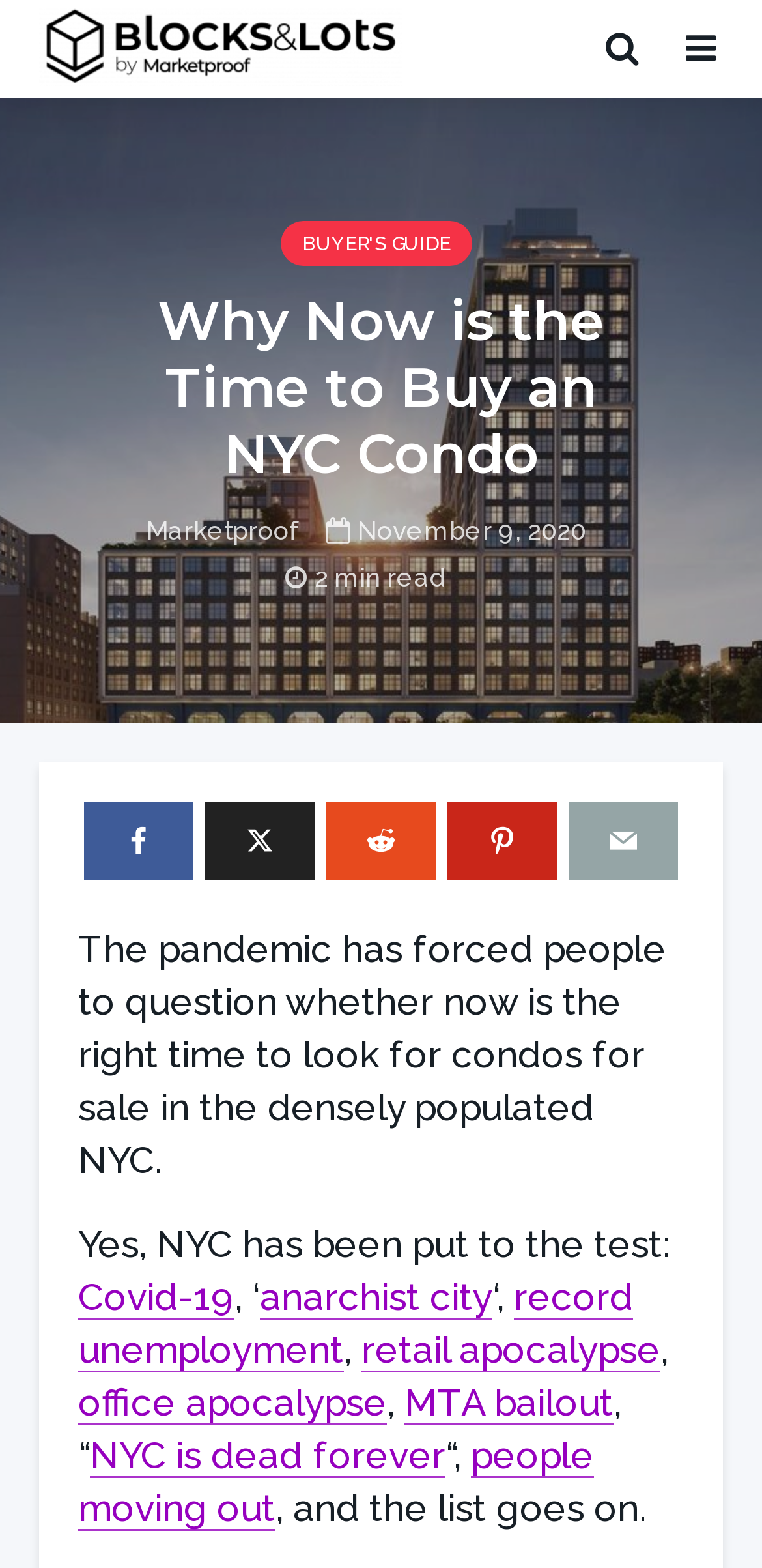What is the author's tone towards NYC?
Provide a comprehensive and detailed answer to the question.

Although the webpage mentions various challenges faced by NYC, such as Covid-19, record unemployment, and retail apocalypse, the overall tone of the author seems to be positive, encouraging readers to consider buying condos in NYC.